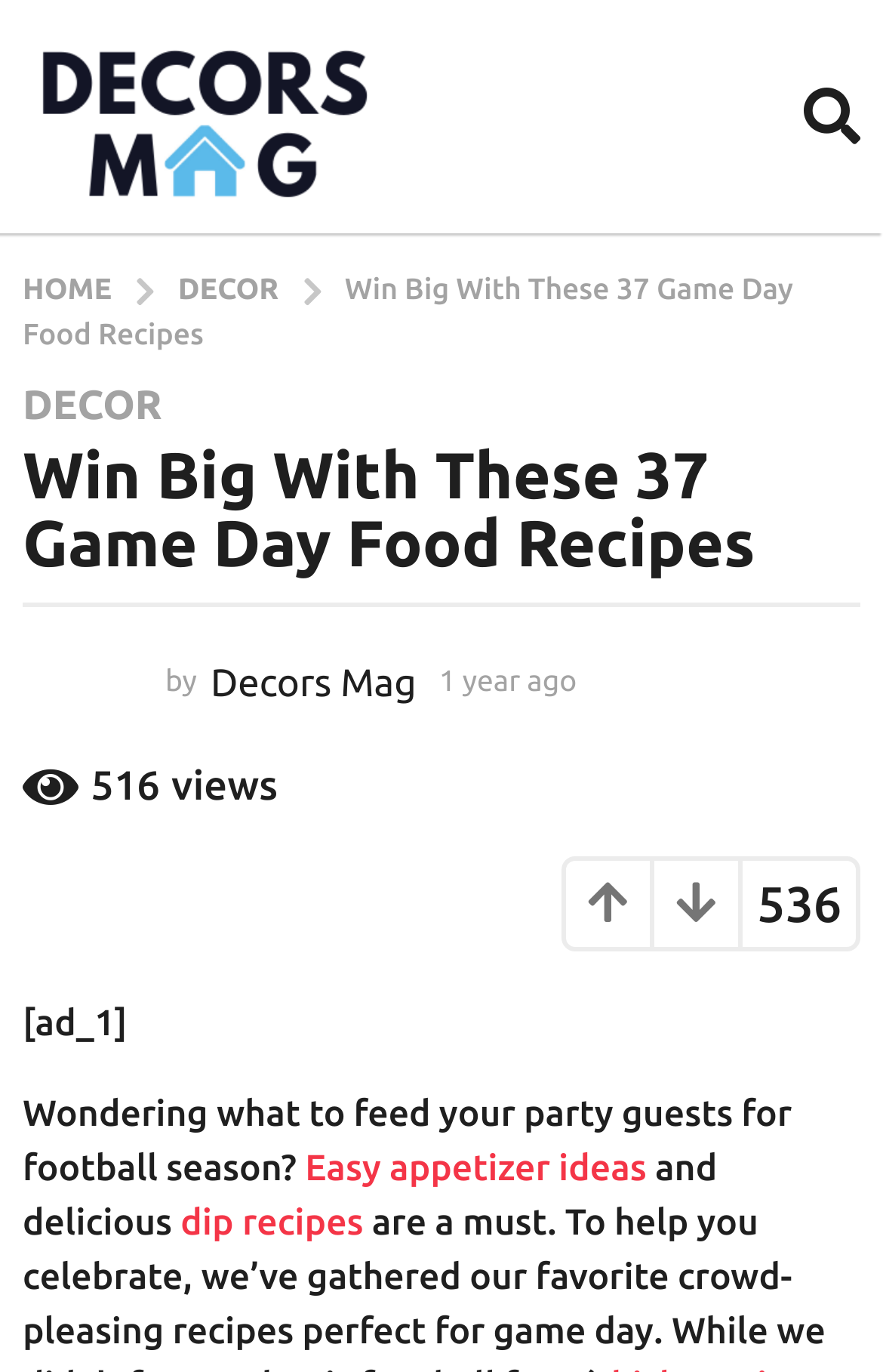What type of content is the blog post about?
Look at the image and respond with a one-word or short-phrase answer.

Game Day Food Recipes